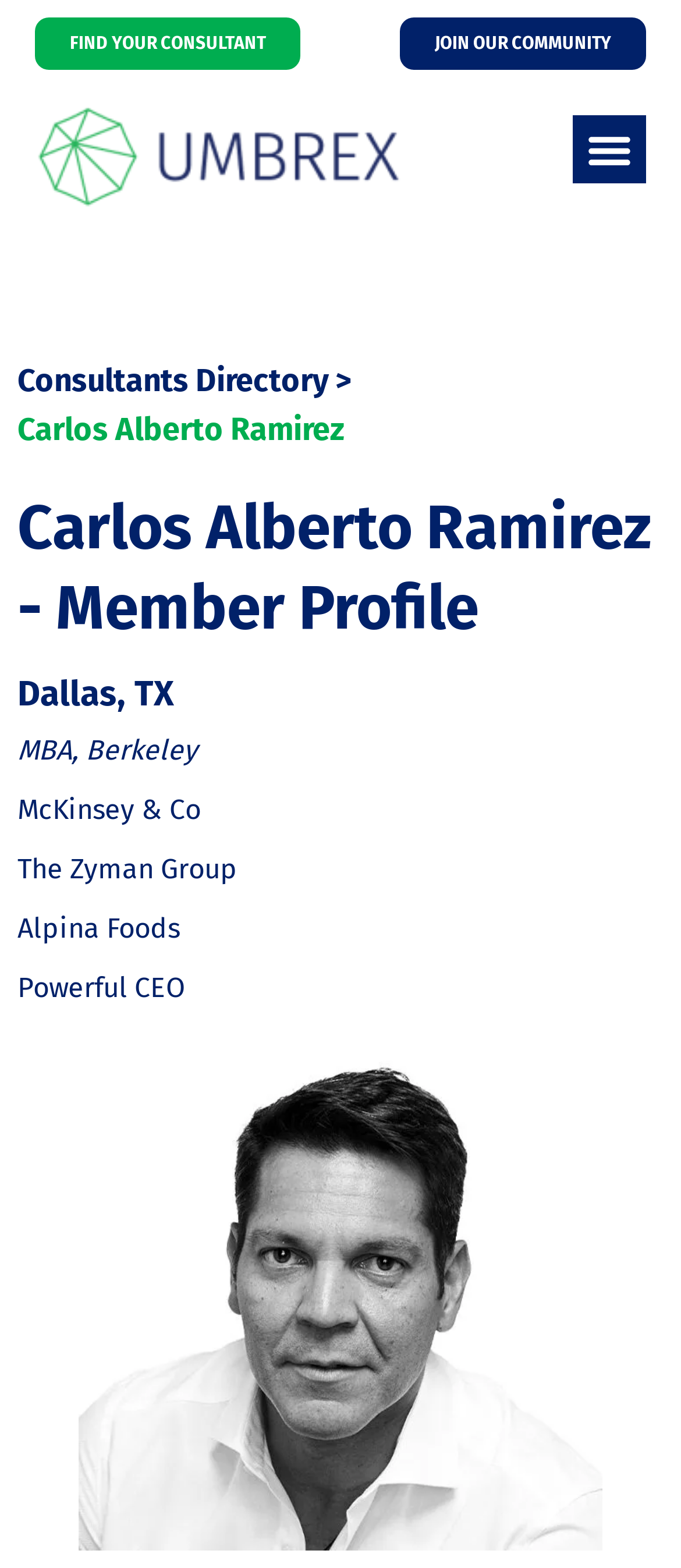Please provide a one-word or short phrase answer to the question:
What is the consultant's location?

Dallas, TX